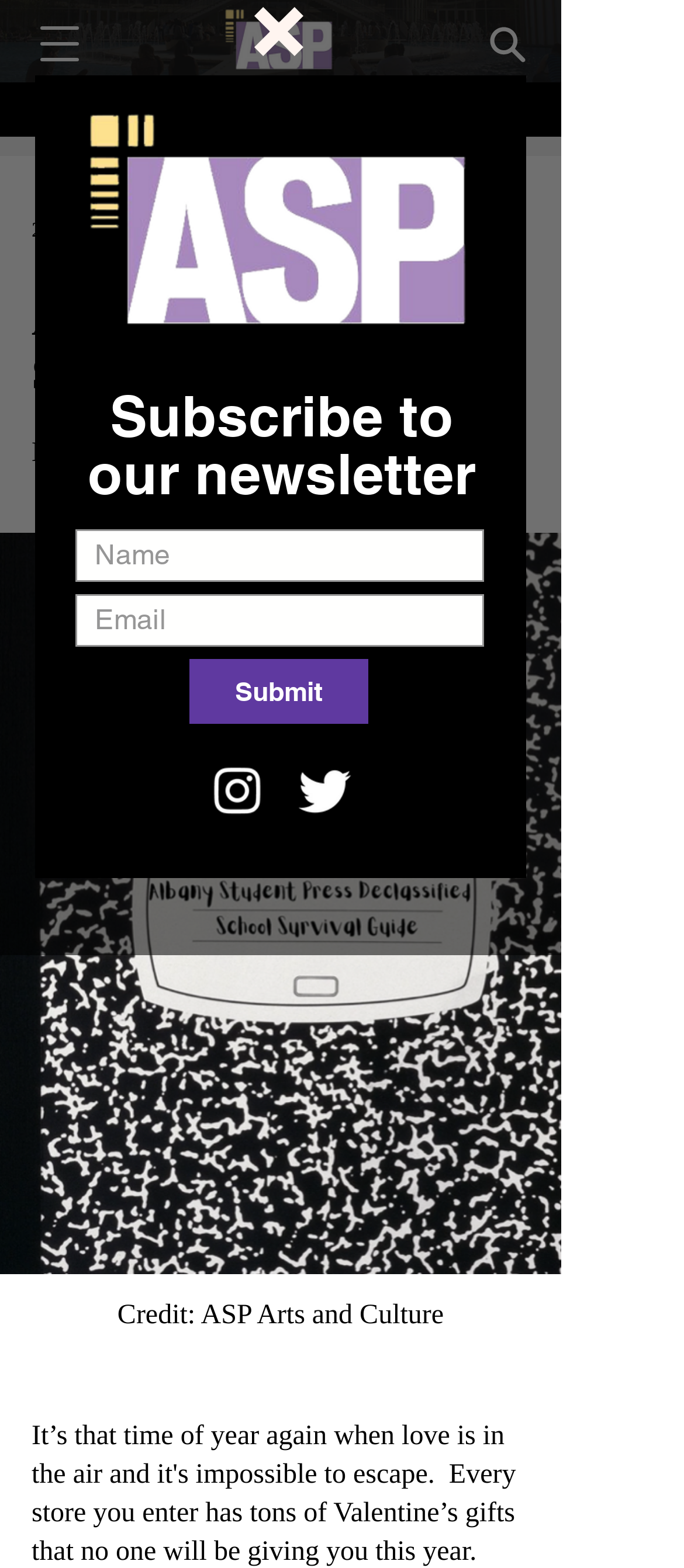Provide the bounding box coordinates in the format (top-left x, top-left y, bottom-right x, bottom-right y). All values are floating point numbers between 0 and 1. Determine the bounding box coordinate of the UI element described as: aria-label="More actions"

[0.738, 0.133, 0.8, 0.16]